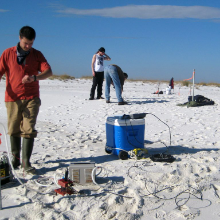What is the purpose of the researchers' study?
Please provide a single word or phrase in response based on the screenshot.

To evaluate oil biodegradation